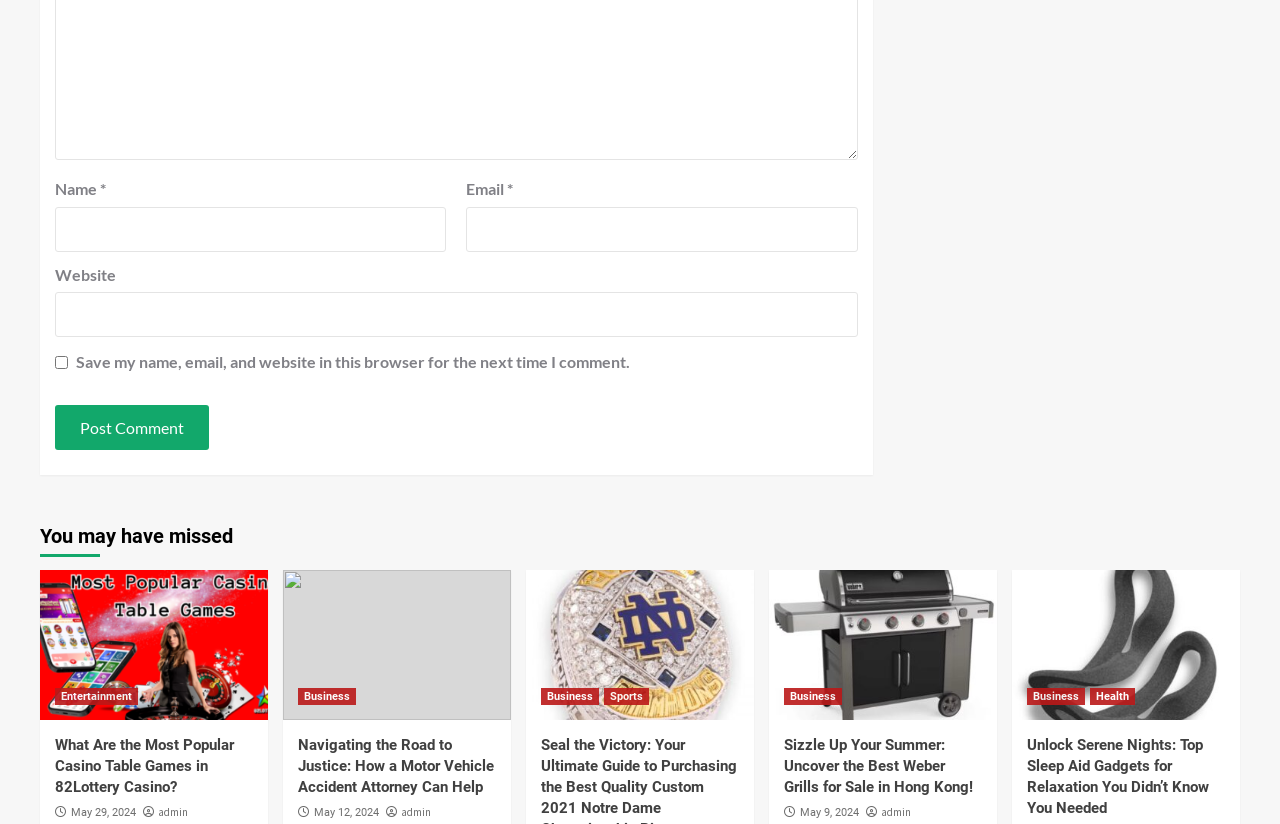Highlight the bounding box coordinates of the element that should be clicked to carry out the following instruction: "Visit the 'Entertainment' page". The coordinates must be given as four float numbers ranging from 0 to 1, i.e., [left, top, right, bottom].

[0.043, 0.835, 0.108, 0.856]